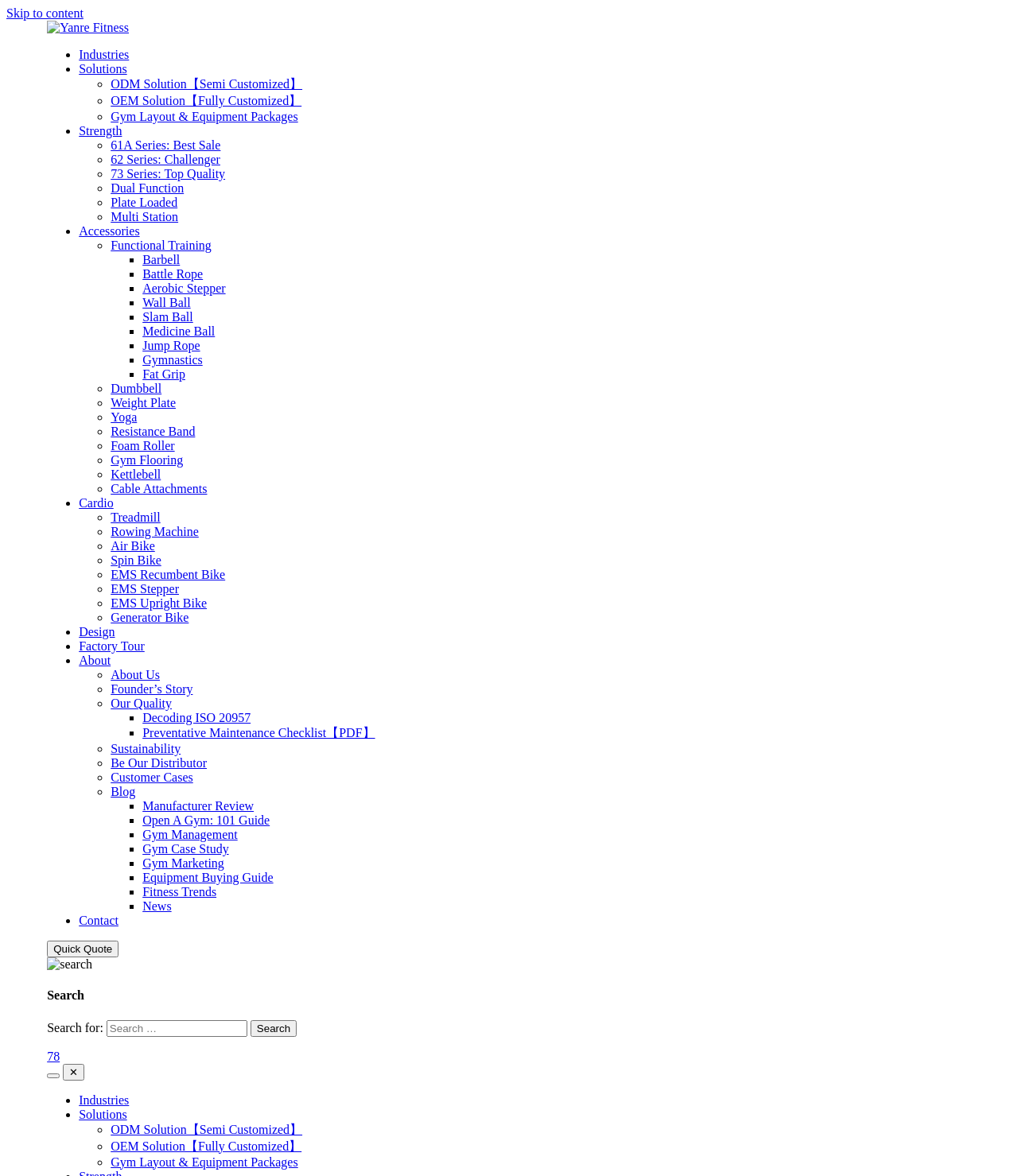What is the company name at the top of the page?
Answer the question with a single word or phrase derived from the image.

Yanre Fitness